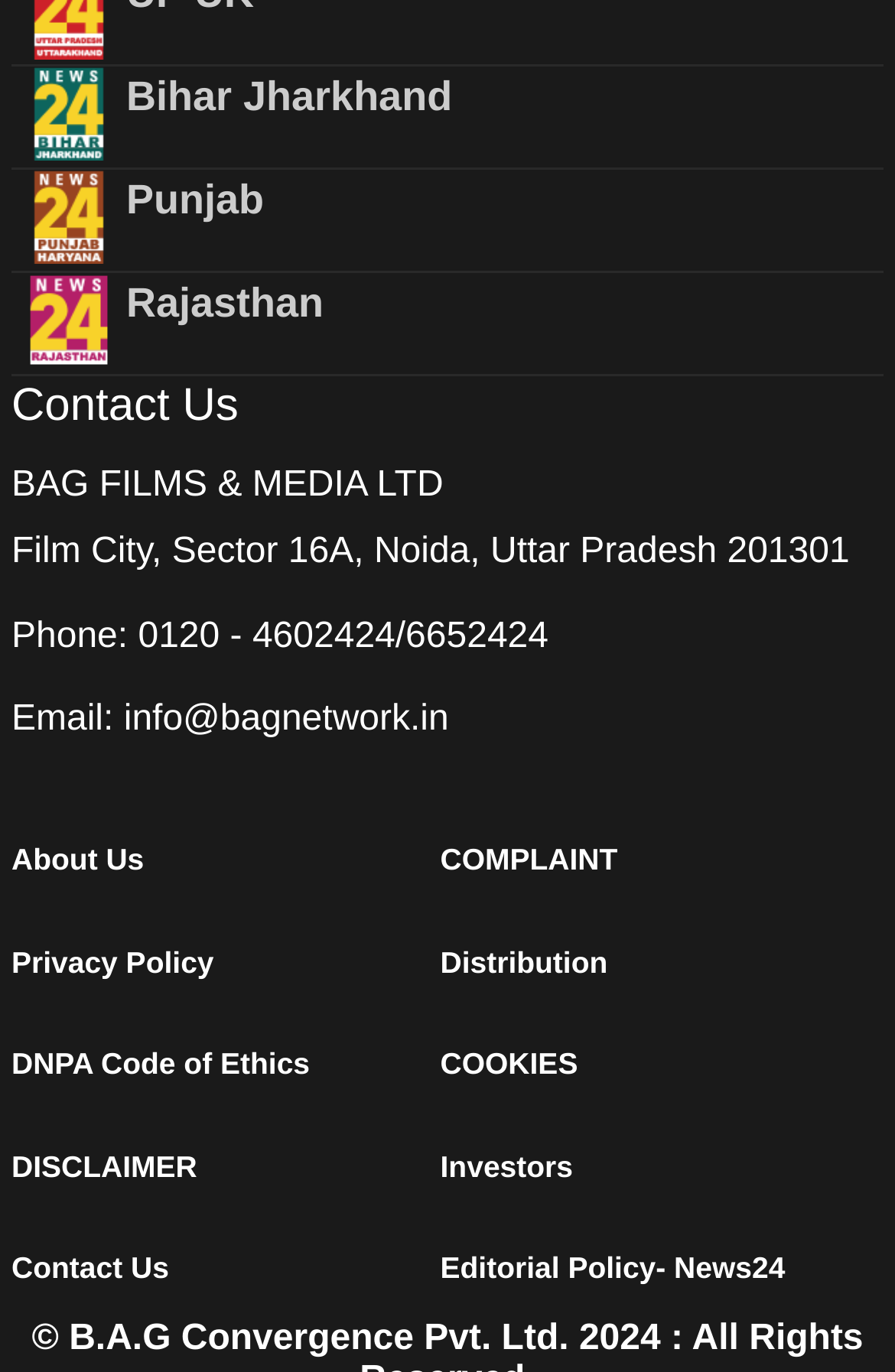Identify the bounding box coordinates for the UI element described as: "Contact Us".

[0.013, 0.904, 0.48, 0.945]